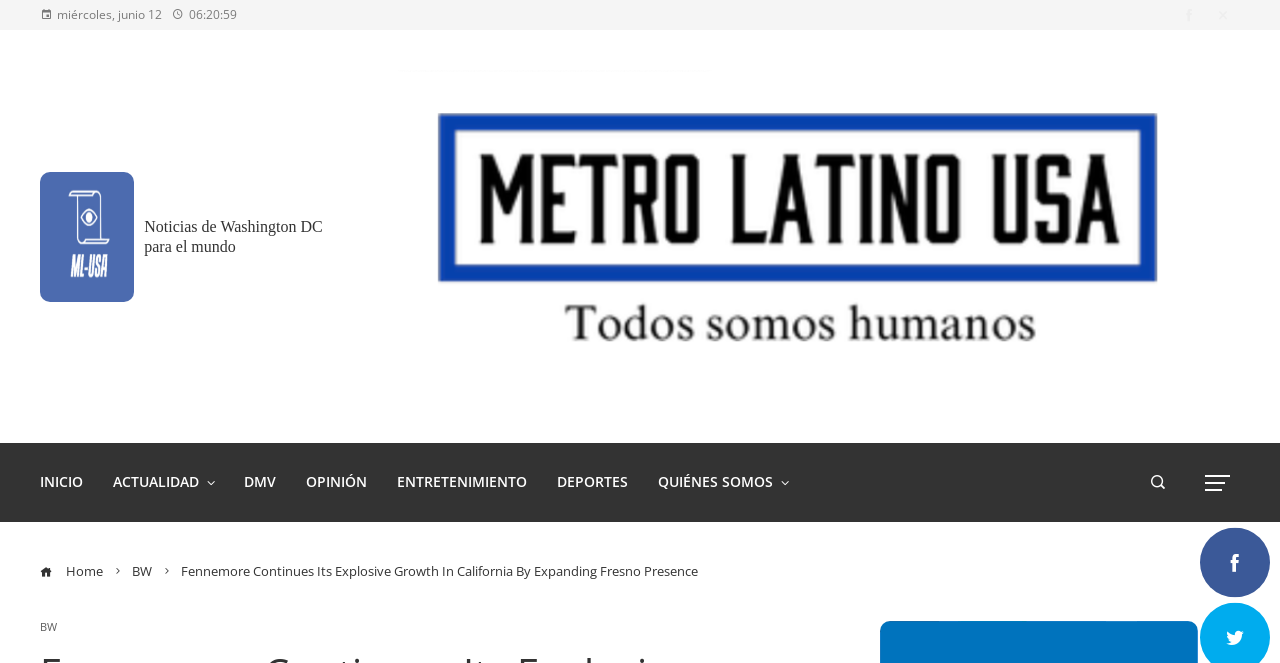What is the title of the article?
Utilize the image to construct a detailed and well-explained answer.

I found the title of the article by looking at the StaticText element with the text 'Fennemore Continues Its Explosive Growth In California By Expanding Fresno Presence' inside the navigation element with the description 'Breadcrumbs'.